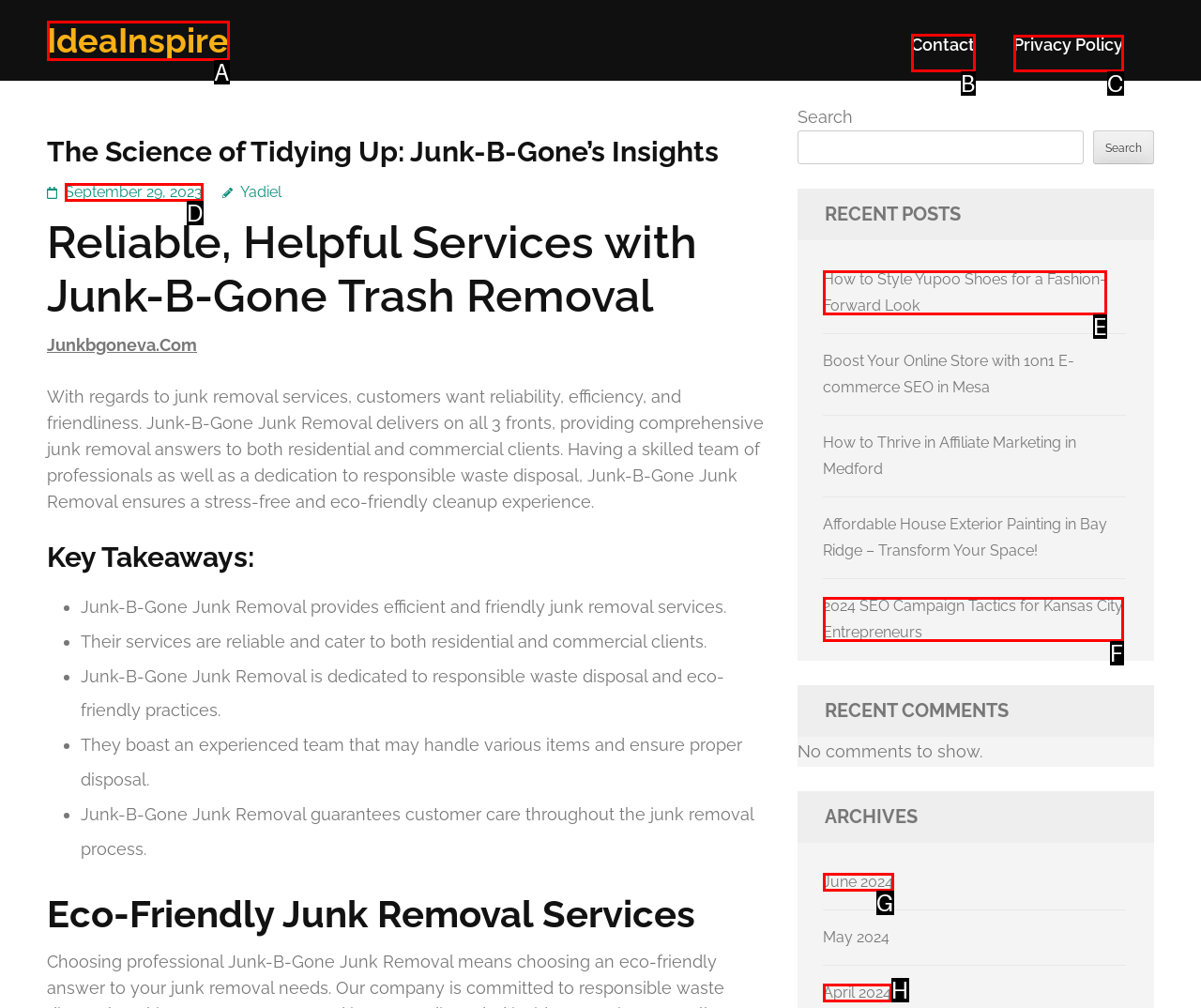From the given options, tell me which letter should be clicked to complete this task: Click on the 'Contact' link
Answer with the letter only.

B